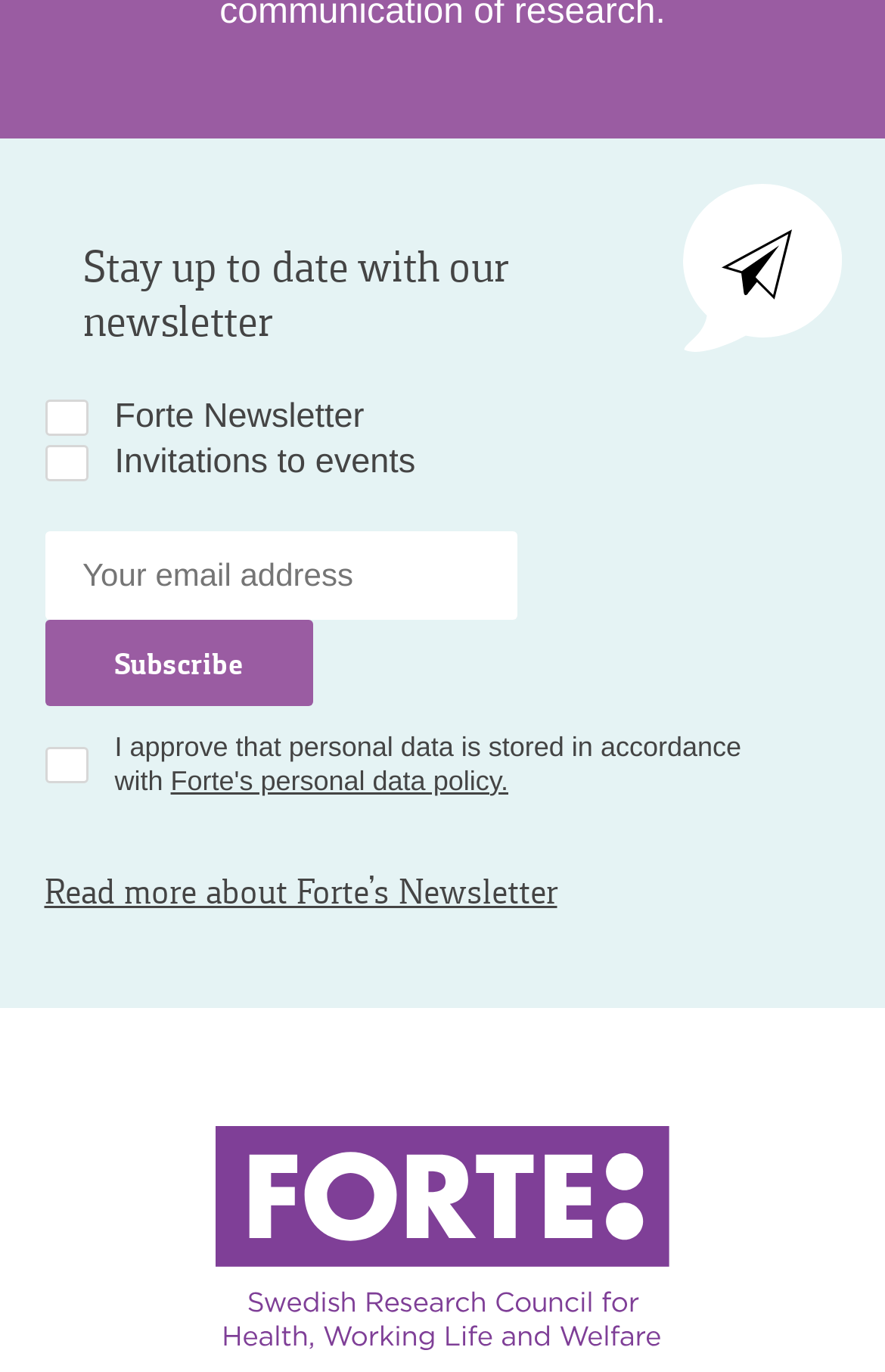Point out the bounding box coordinates of the section to click in order to follow this instruction: "Check the box to receive invitations to events".

[0.05, 0.324, 0.099, 0.351]